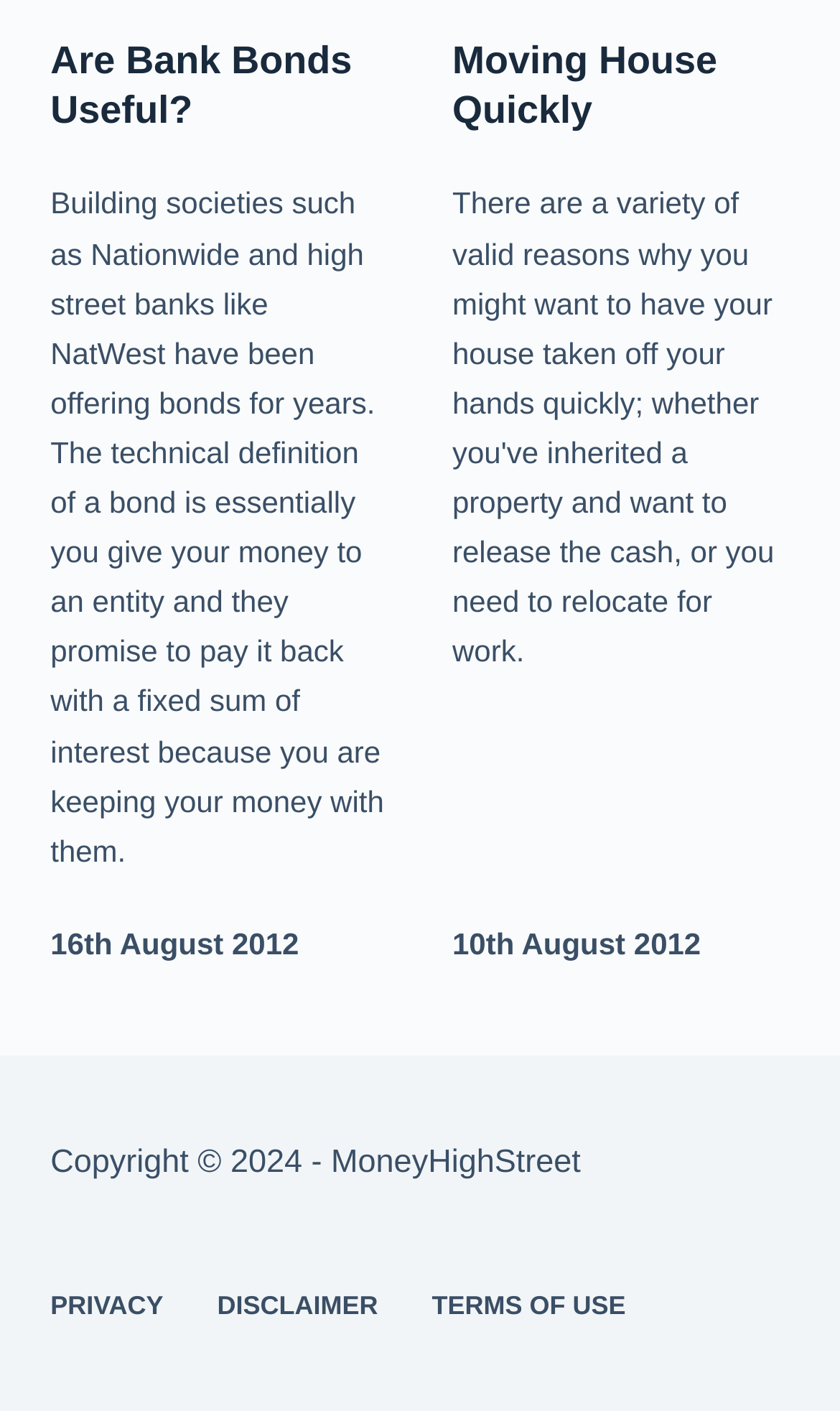Please answer the following question using a single word or phrase: 
When was the second article published?

10th August 2012